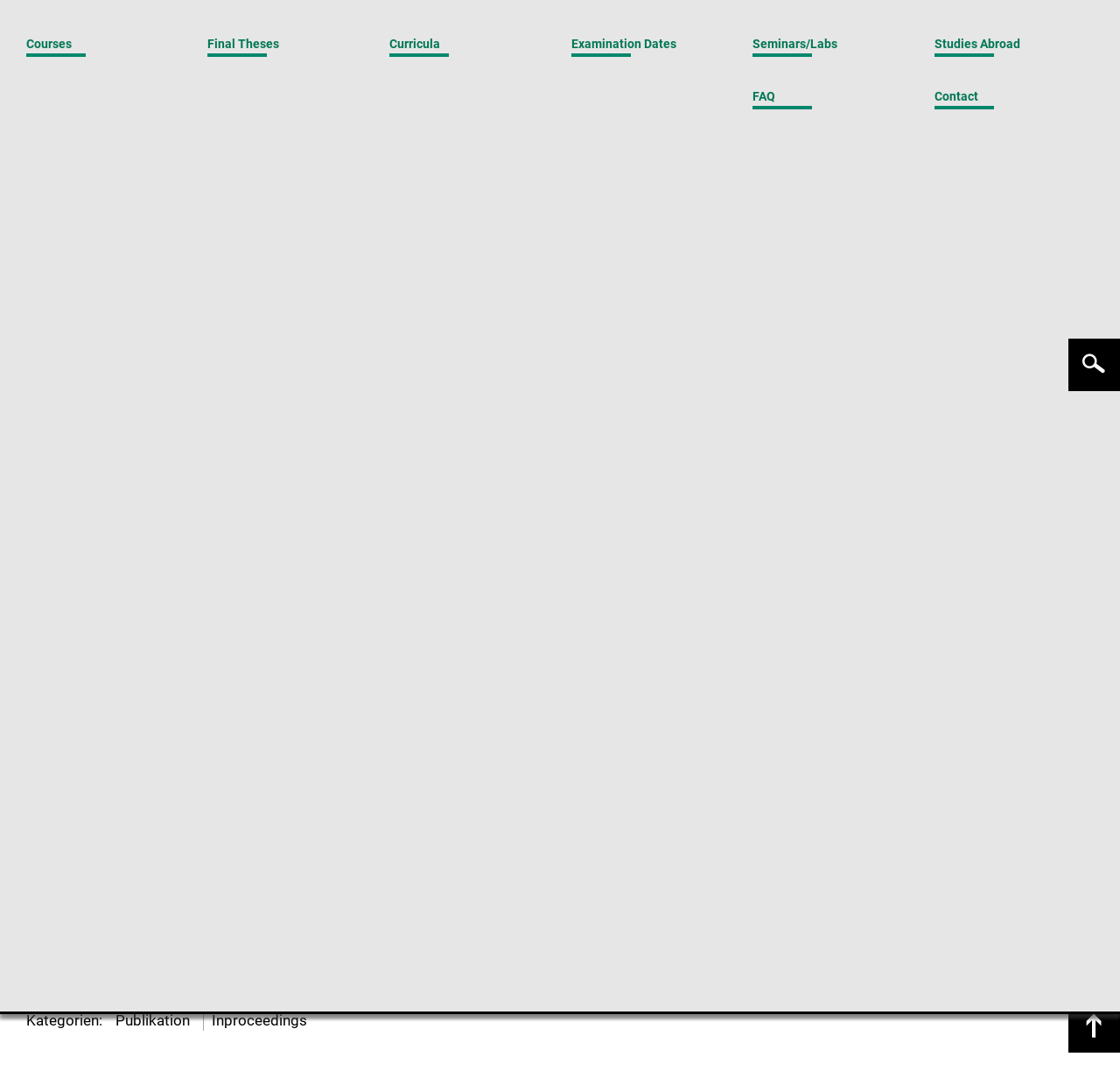What is the research group mentioned in the webpage?
Look at the image and provide a short answer using one word or a phrase.

Information Systems